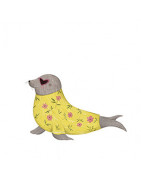Use a single word or phrase to answer the question: What shape are the designs over the seal's eyes?

Heart-shaped